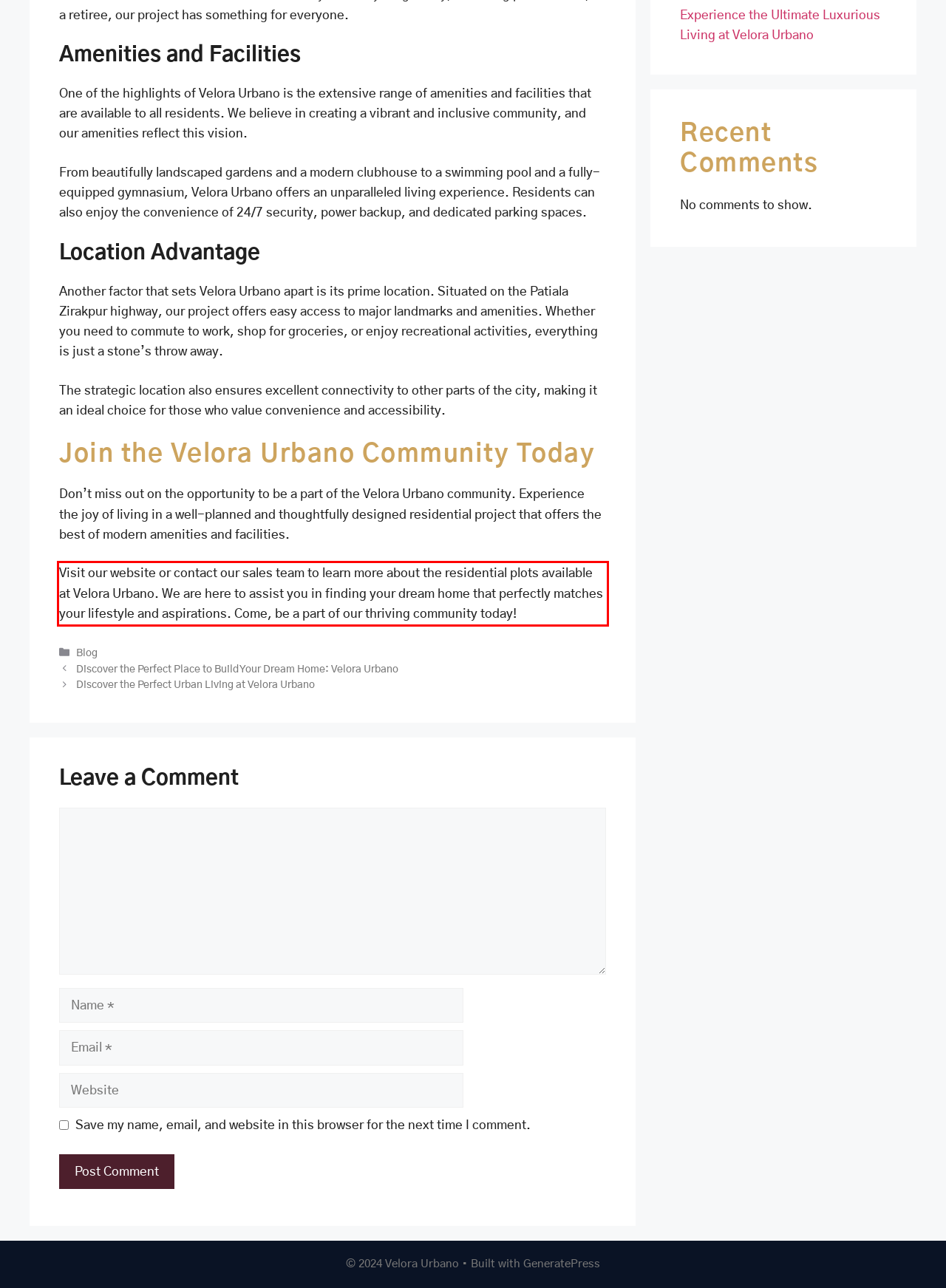You have a screenshot with a red rectangle around a UI element. Recognize and extract the text within this red bounding box using OCR.

Visit our website or contact our sales team to learn more about the residential plots available at Velora Urbano. We are here to assist you in finding your dream home that perfectly matches your lifestyle and aspirations. Come, be a part of our thriving community today!